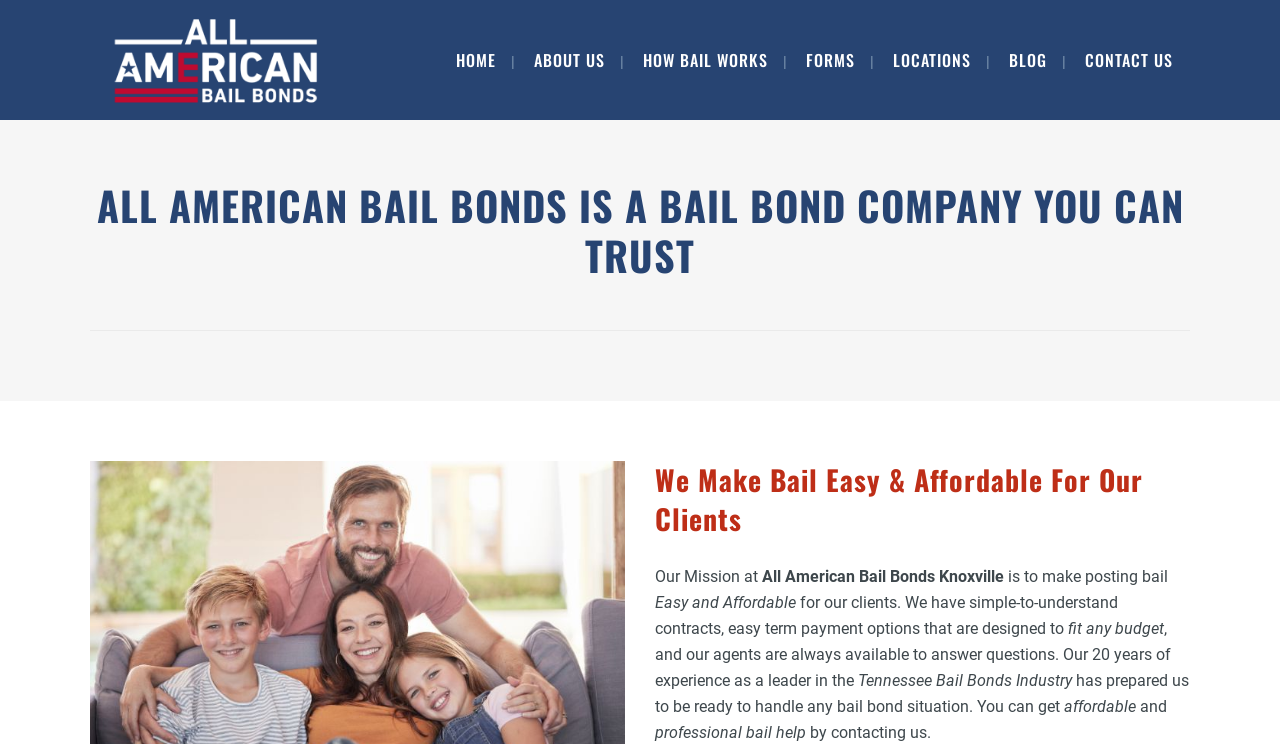Determine the bounding box coordinates of the UI element described below. Use the format (top-left x, top-left y, bottom-right x, bottom-right y) with floating point numbers between 0 and 1: HOME

[0.343, 0.0, 0.401, 0.161]